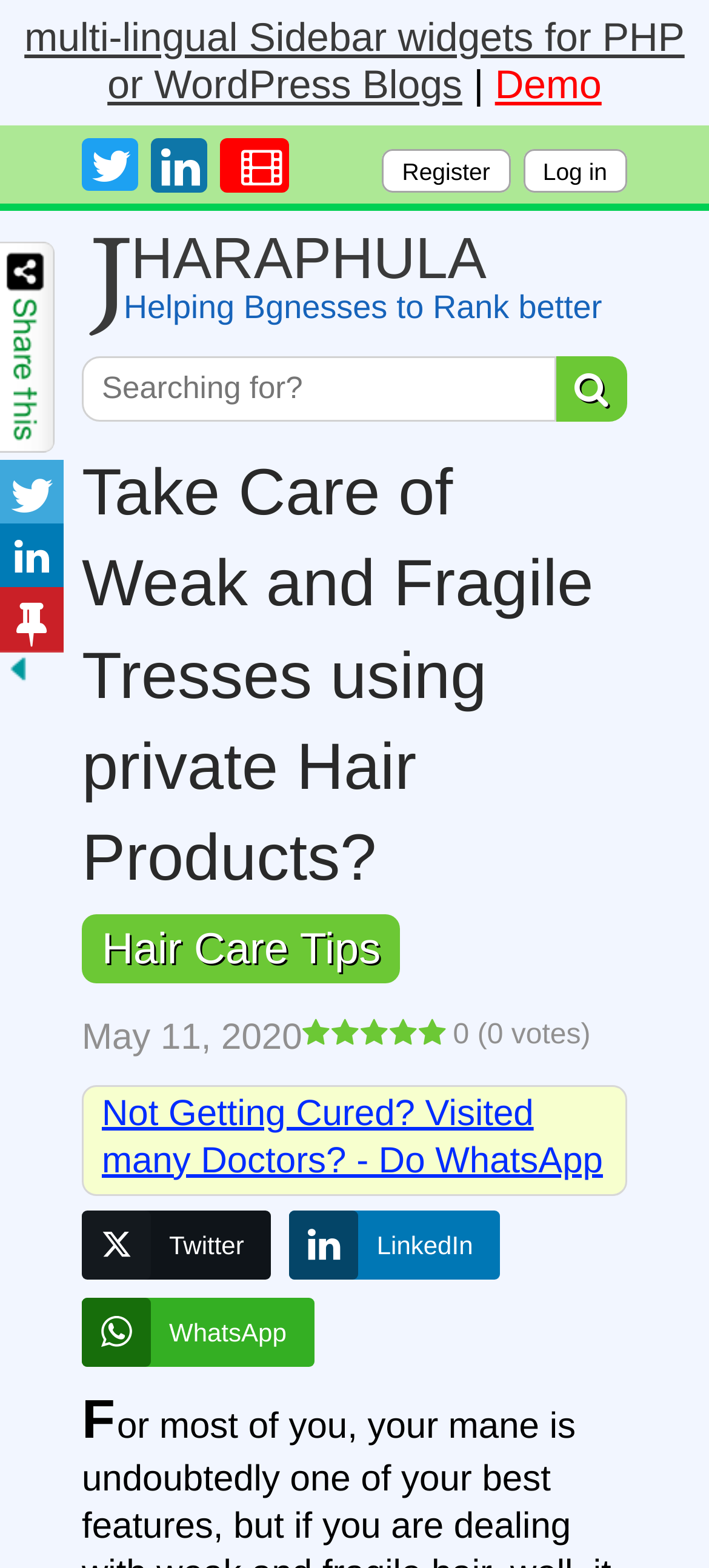Provide the bounding box coordinates of the UI element that matches the description: "title="Rate it 3 stars"".

[0.508, 0.649, 0.549, 0.672]